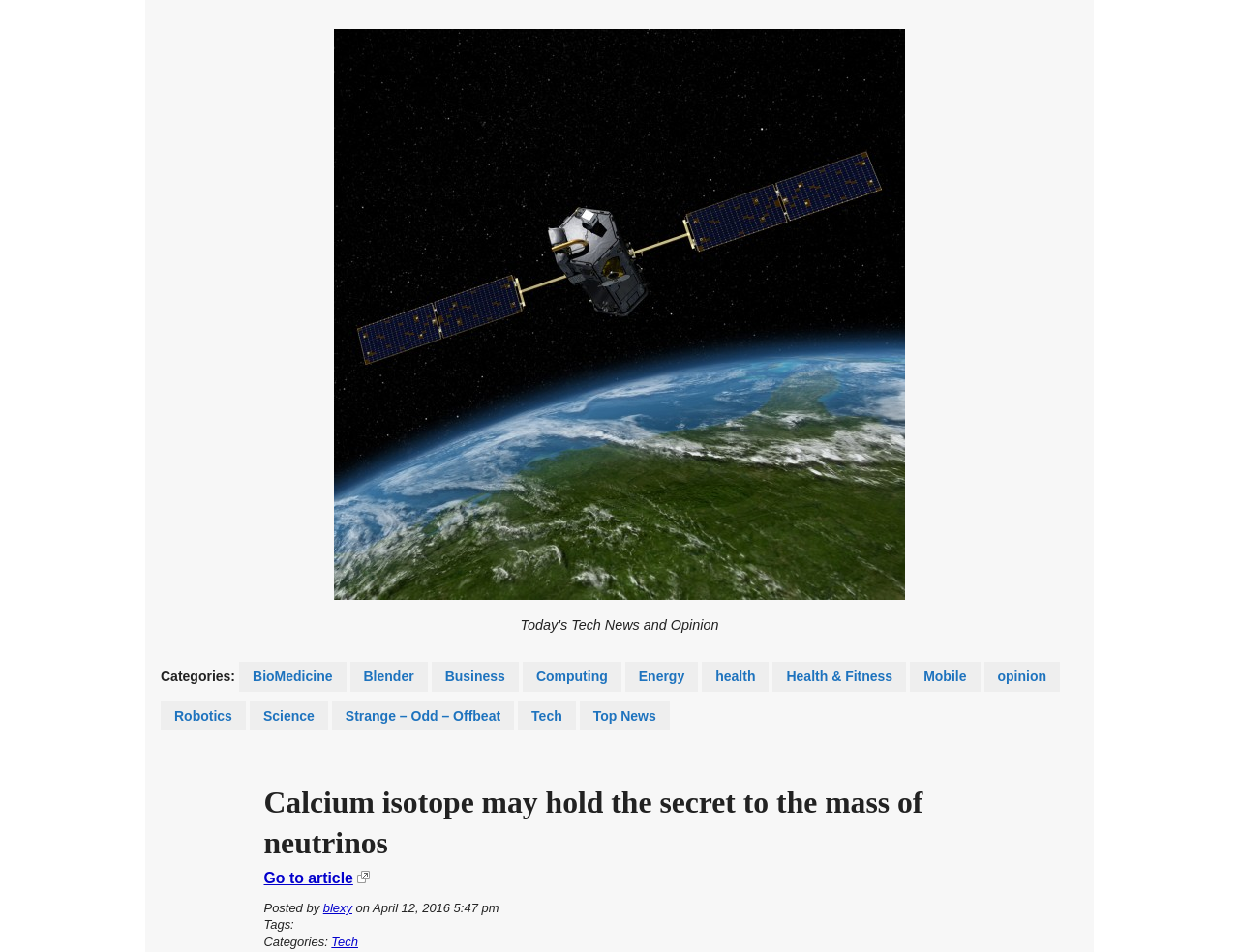Find the bounding box coordinates of the clickable area required to complete the following action: "Select the BioMedicine category".

[0.193, 0.695, 0.279, 0.726]